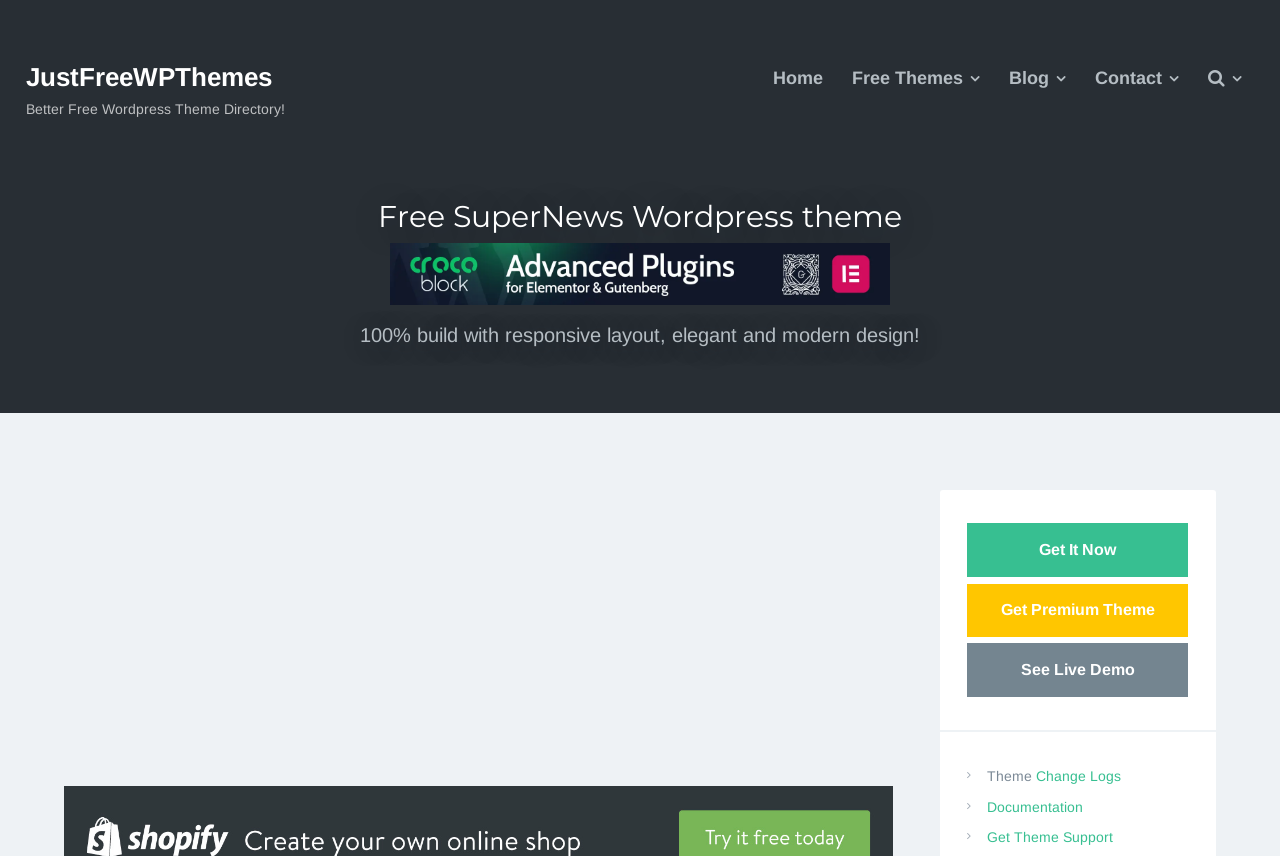What is the design style of the theme?
Please describe in detail the information shown in the image to answer the question.

The webpage describes the theme as '100% build with responsive layout, elegant and modern design!'. This suggests that the design style of the theme is elegant and modern.